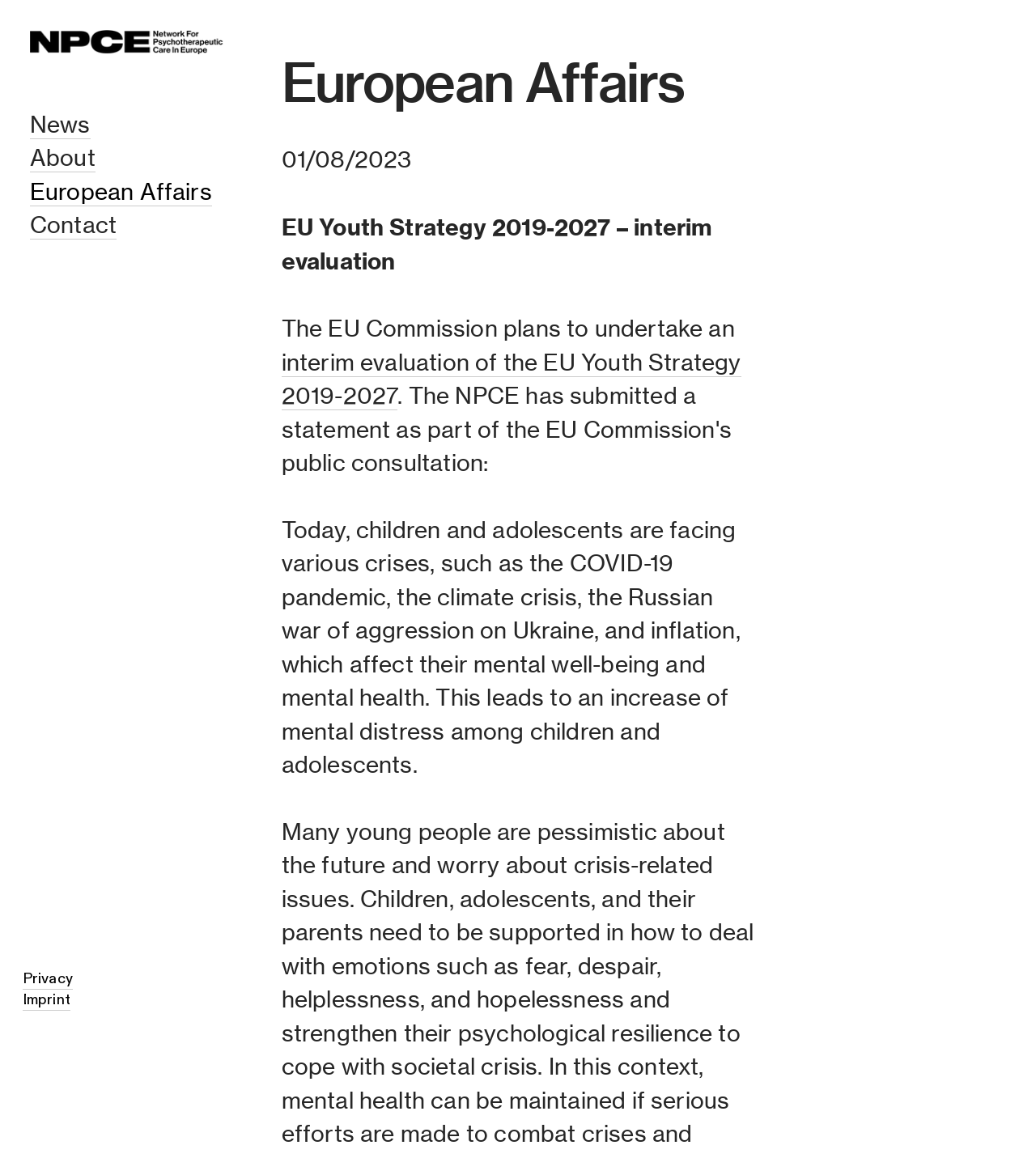Respond concisely with one word or phrase to the following query:
What is the last link at the bottom of the page?

Imprint